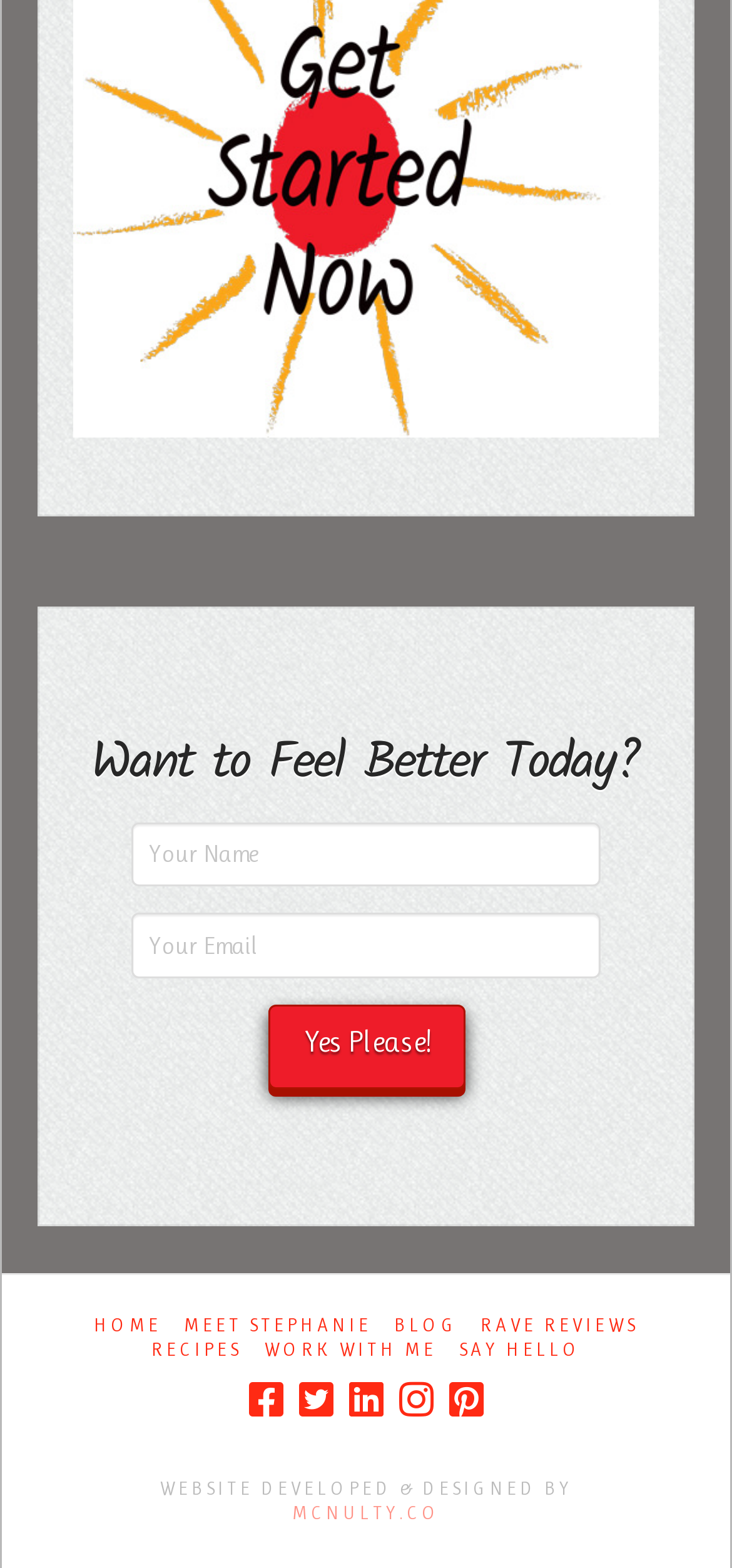Please identify the bounding box coordinates of the element that needs to be clicked to perform the following instruction: "Click the 'Yes Please!' button".

[0.368, 0.641, 0.637, 0.694]